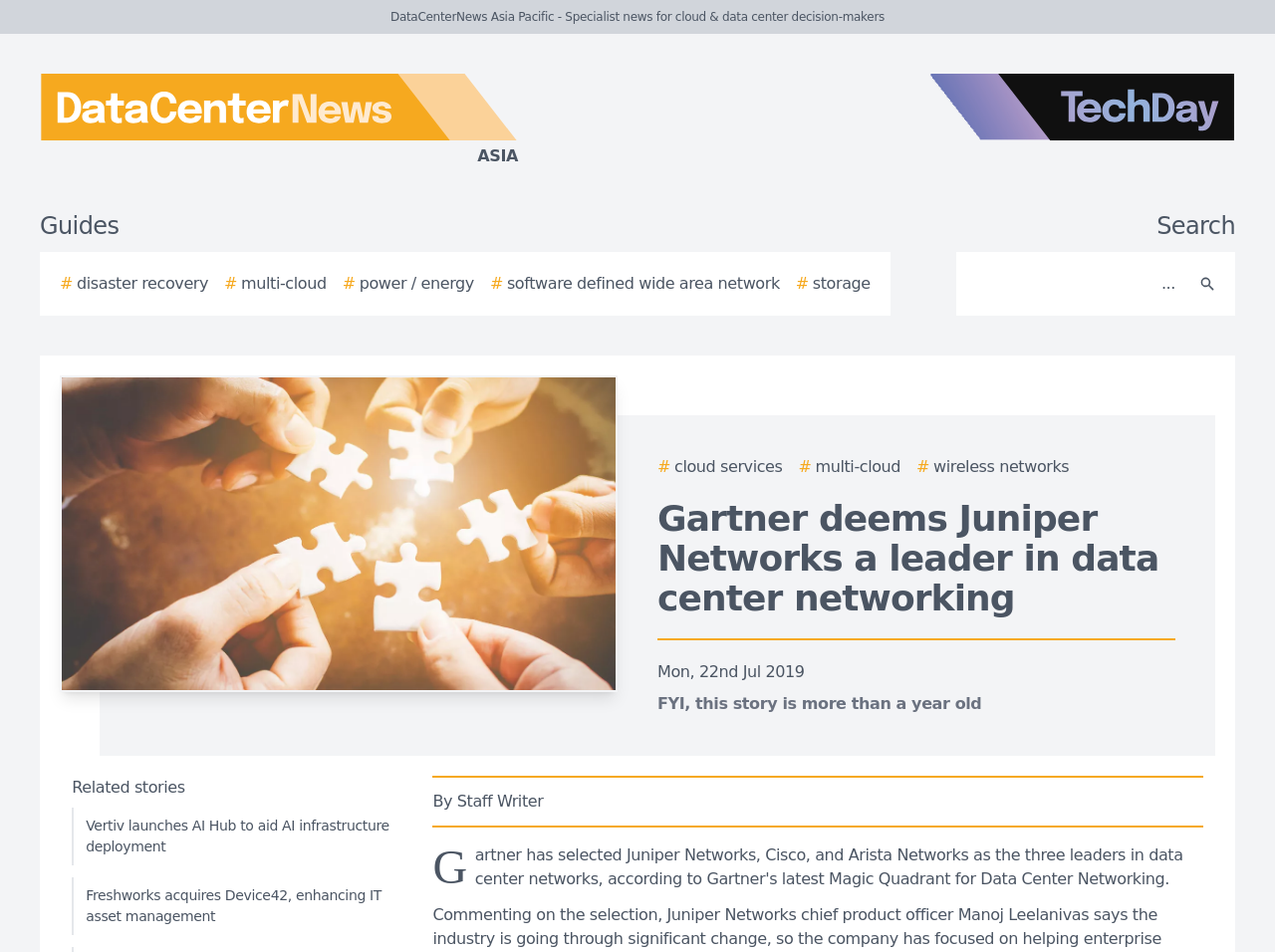Pinpoint the bounding box coordinates of the clickable element to carry out the following instruction: "Read the story about Gartner deeming Juniper Networks a leader in data center networking."

[0.516, 0.524, 0.922, 0.65]